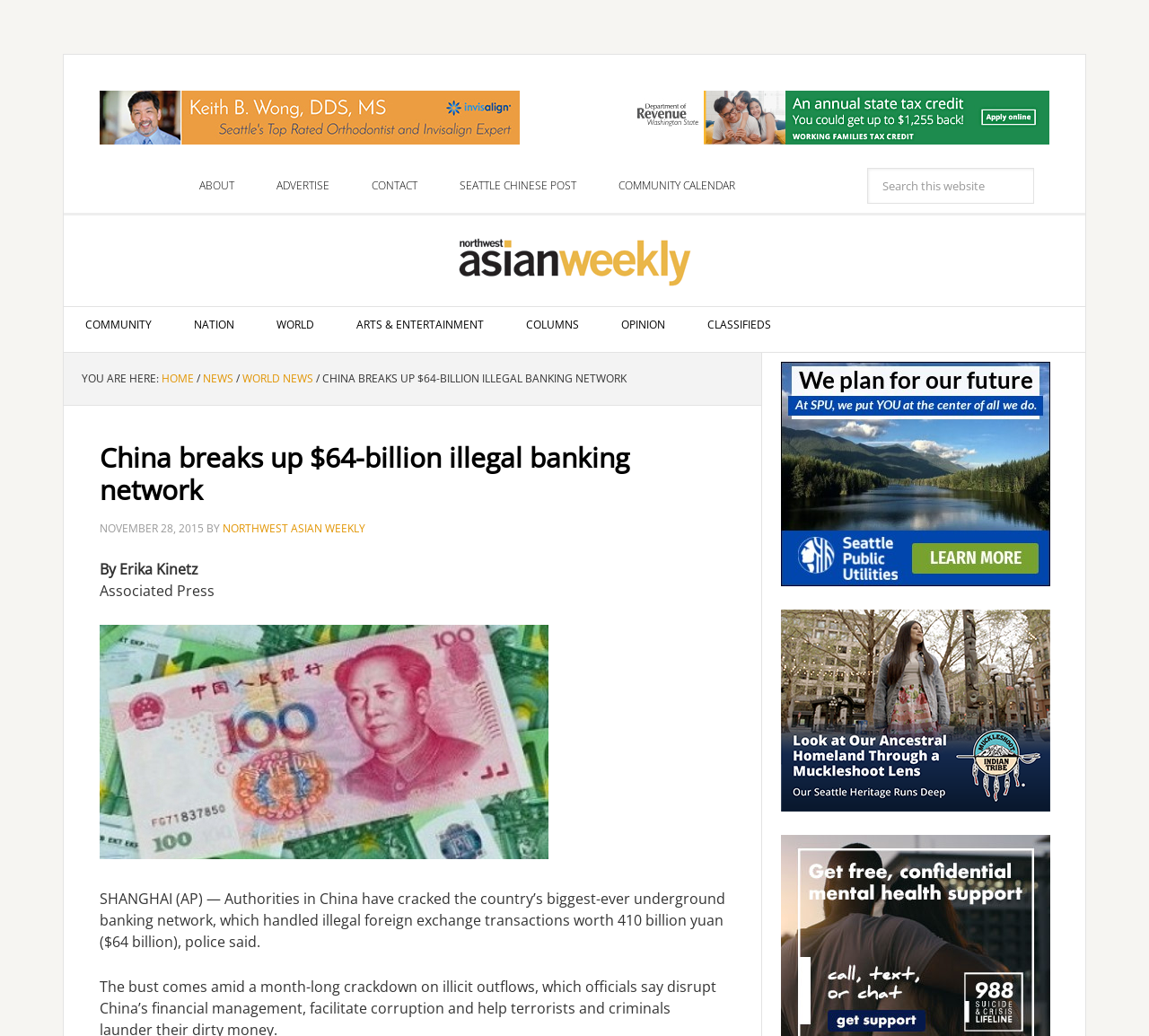Using the given element description, provide the bounding box coordinates (top-left x, top-left y, bottom-right x, bottom-right y) for the corresponding UI element in the screenshot: alt="MIT_Summer_MuckleshootLens"

[0.68, 0.765, 0.914, 0.784]